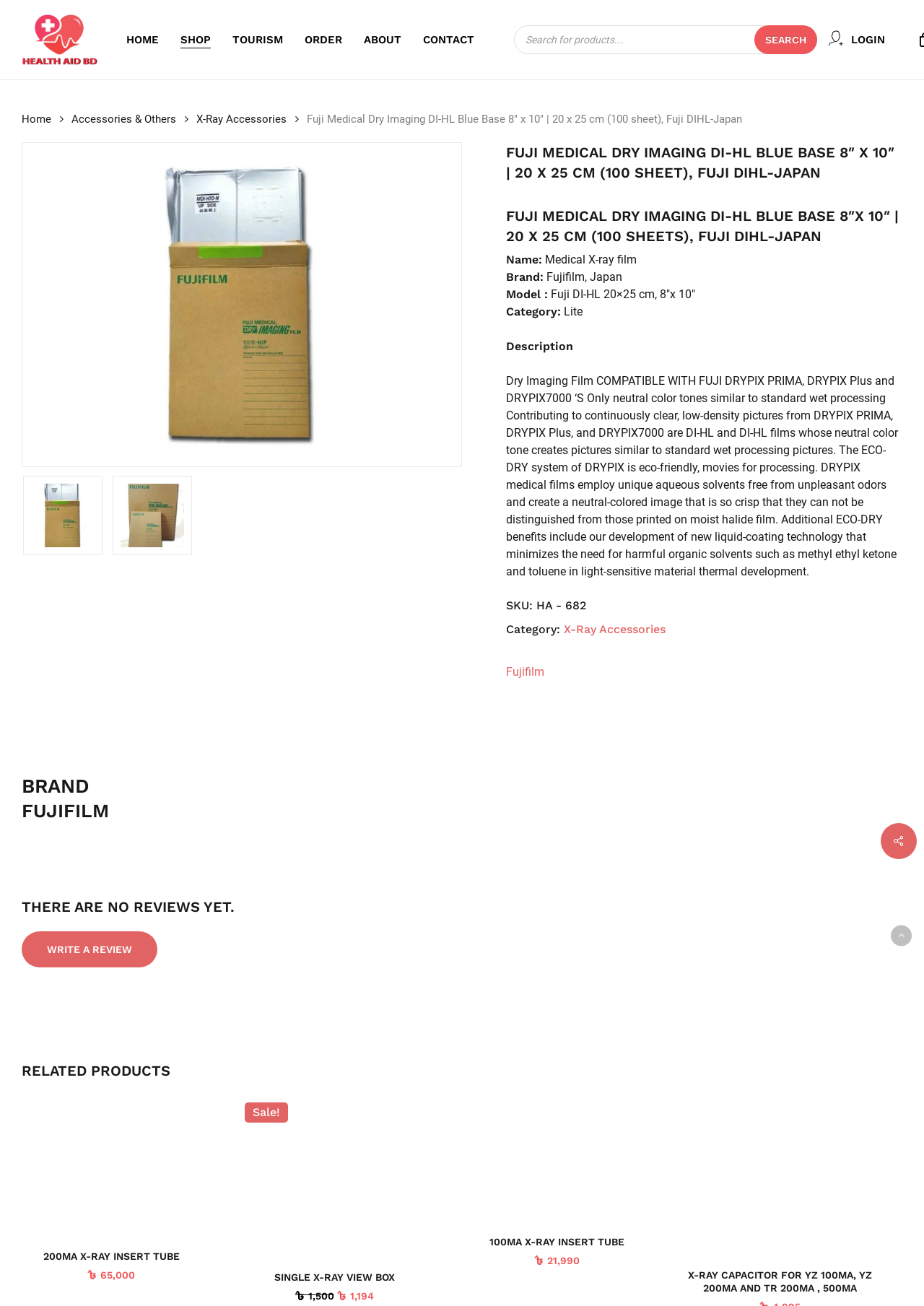Please identify the bounding box coordinates of the area I need to click to accomplish the following instruction: "Buy now".

[0.363, 0.962, 0.465, 0.987]